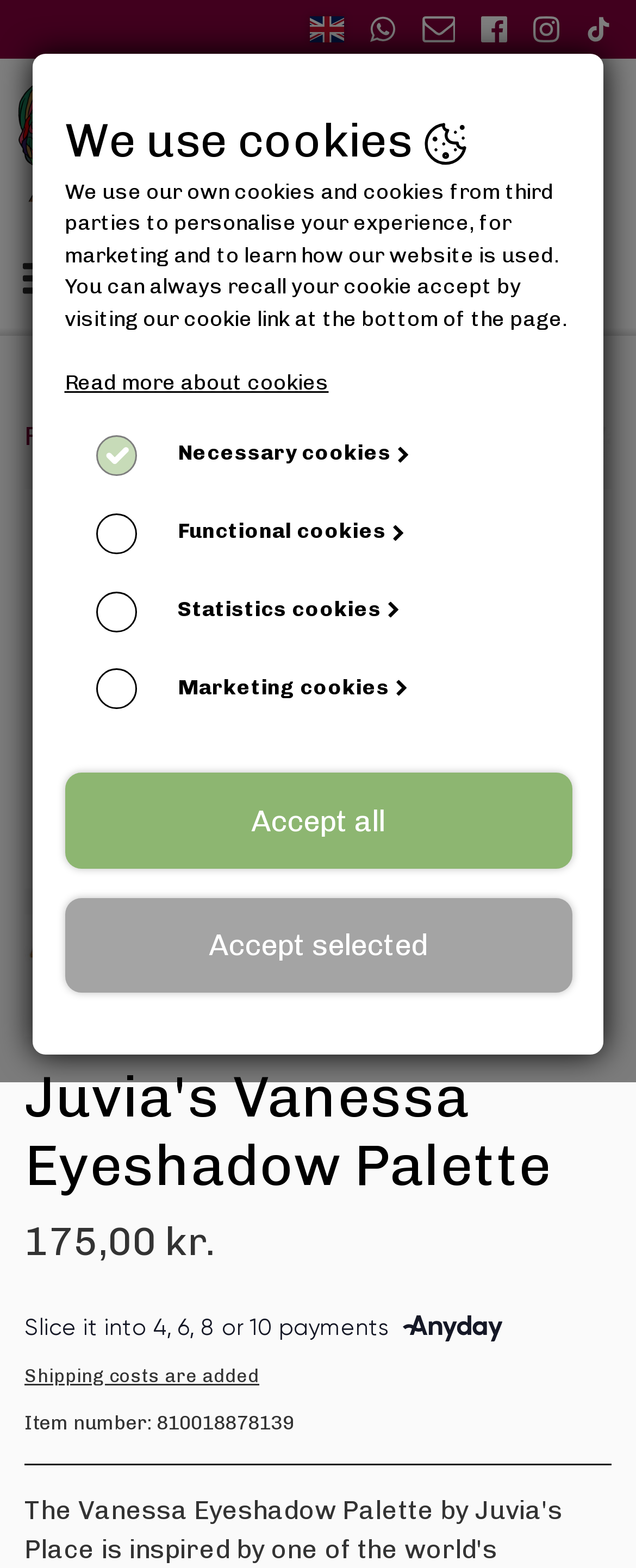Generate a comprehensive caption for the webpage you are viewing.

This webpage is about Juvia's Vanessa Eyeshadow Palette from Afro Danish Collections. At the top, there is an image of the English flag, followed by a row of five links. Below that, there is a link to Afro Danish Collections, accompanied by an image of the brand's logo. 

On the left side, there are four links: Frontpage, Makeup, Eye Makeup, and a link with no text. Below these links, there is a large image that takes up most of the width of the page. 

The main content of the page is focused on the eyeshadow palette, with a heading that reads "Juvia's Vanessa Eyeshadow Palette". Below the heading, there is a price of 175,00 kr. and a note about the option to slice the payment into 4, 6, 8, or 10 installments. 

Further down, there is a note about shipping costs being added, followed by the item number of the product. At the bottom of the page, there is a section about cookies, with a brief description and a link to read more. Below that, there are four checkboxes for different types of cookies, along with their descriptions. Finally, there are two buttons: "Accept all" and "Accept selected".